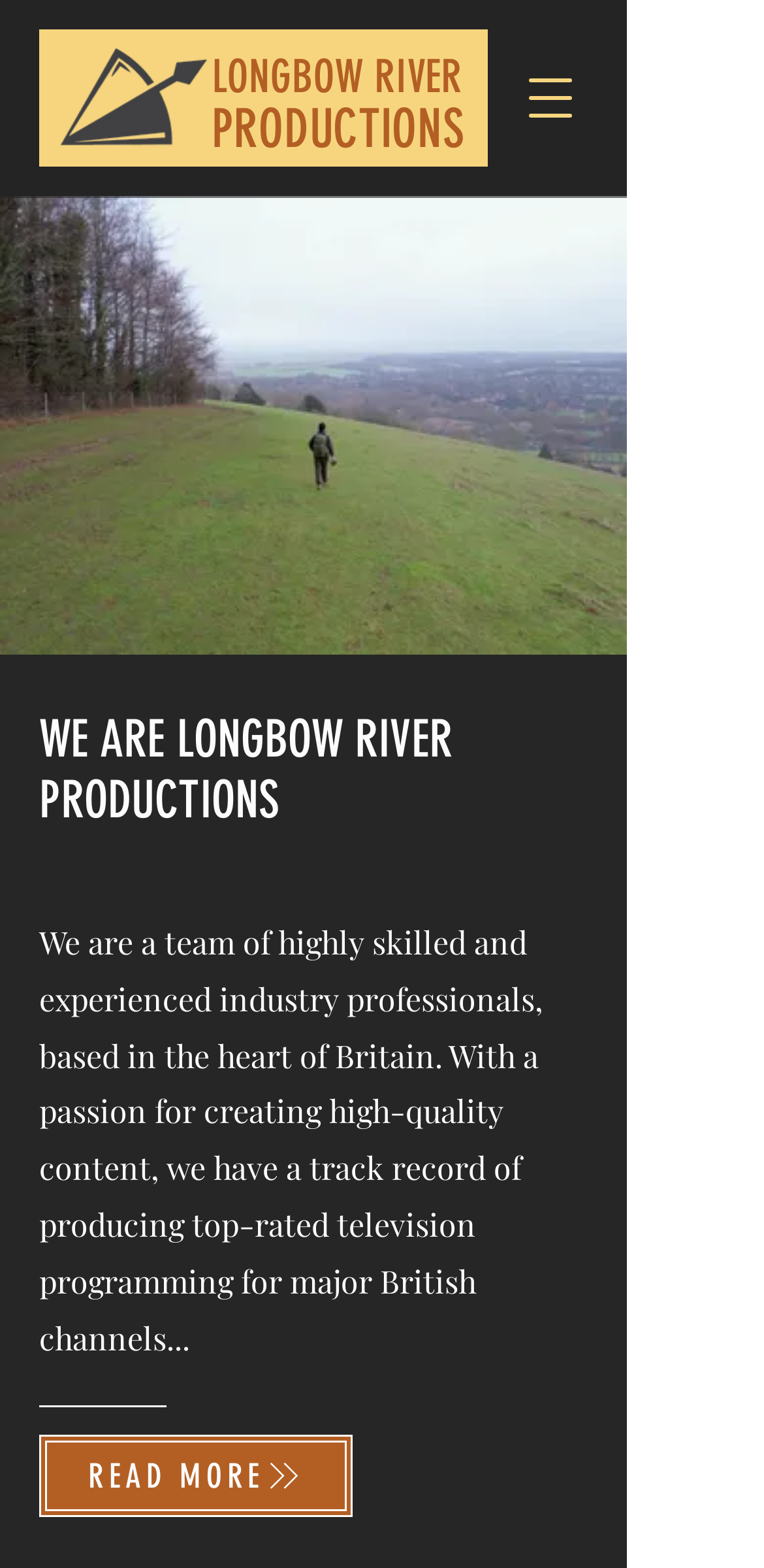Locate the UI element that matches the description PRODUCTIONS in the webpage screenshot. Return the bounding box coordinates in the format (top-left x, top-left y, bottom-right x, bottom-right y), with values ranging from 0 to 1.

[0.277, 0.062, 0.608, 0.102]